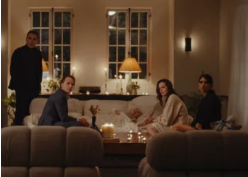What is the theme hinted at by the soft textures of clothing and cozy furnishings? Based on the screenshot, please respond with a single word or phrase.

Family setting or close-knit gathering